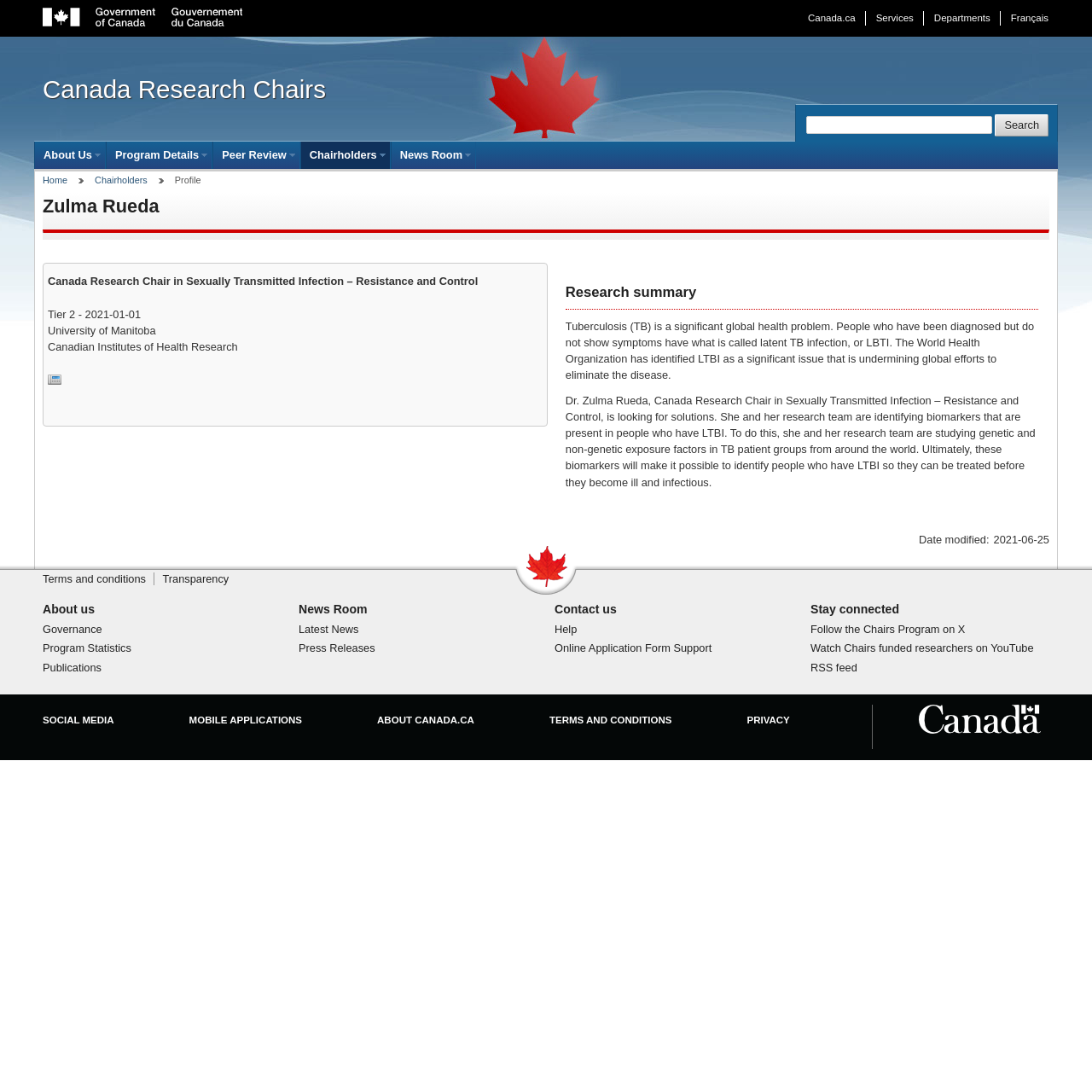Could you indicate the bounding box coordinates of the region to click in order to complete this instruction: "Search for something".

[0.738, 0.106, 0.909, 0.123]